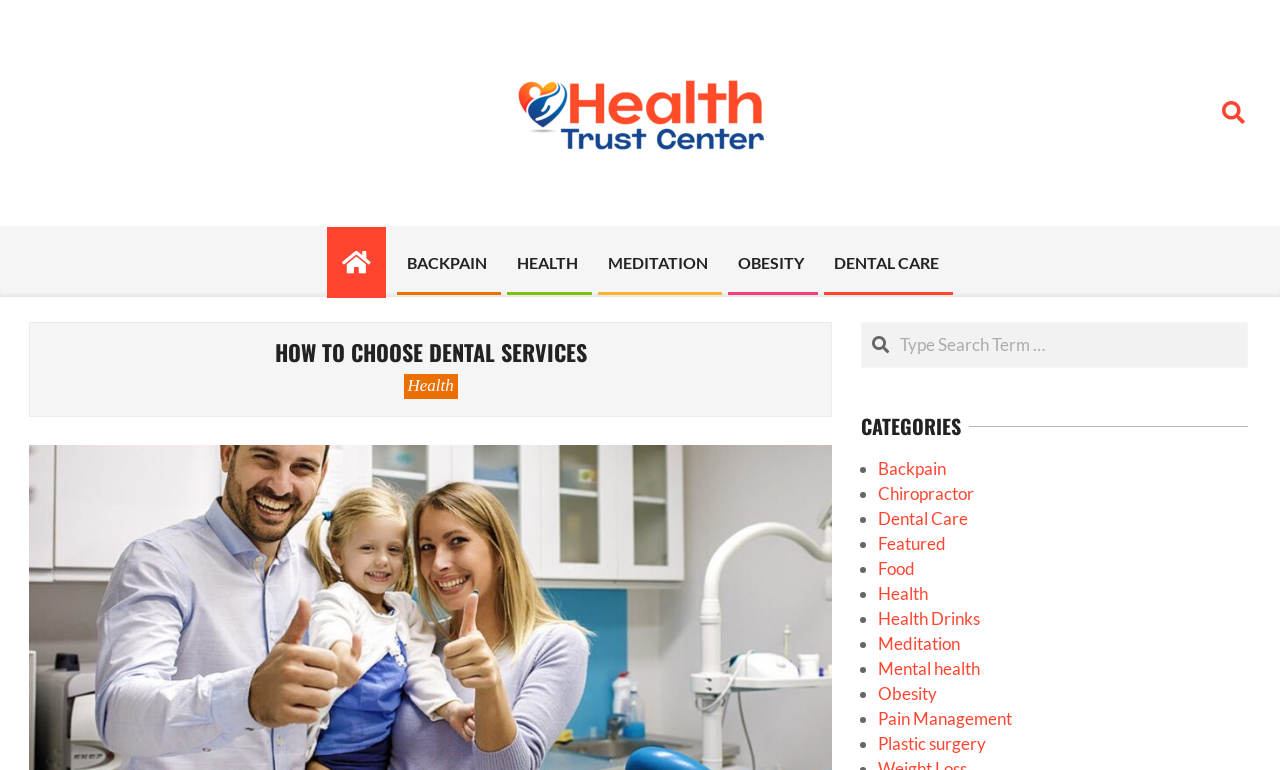Refer to the screenshot and give an in-depth answer to this question: What is the name of the website?

The name of the website can be found in the top-left corner of the webpage, where it says 'Health Trust Center' in bold font, and it's also the text of the image with the same name.